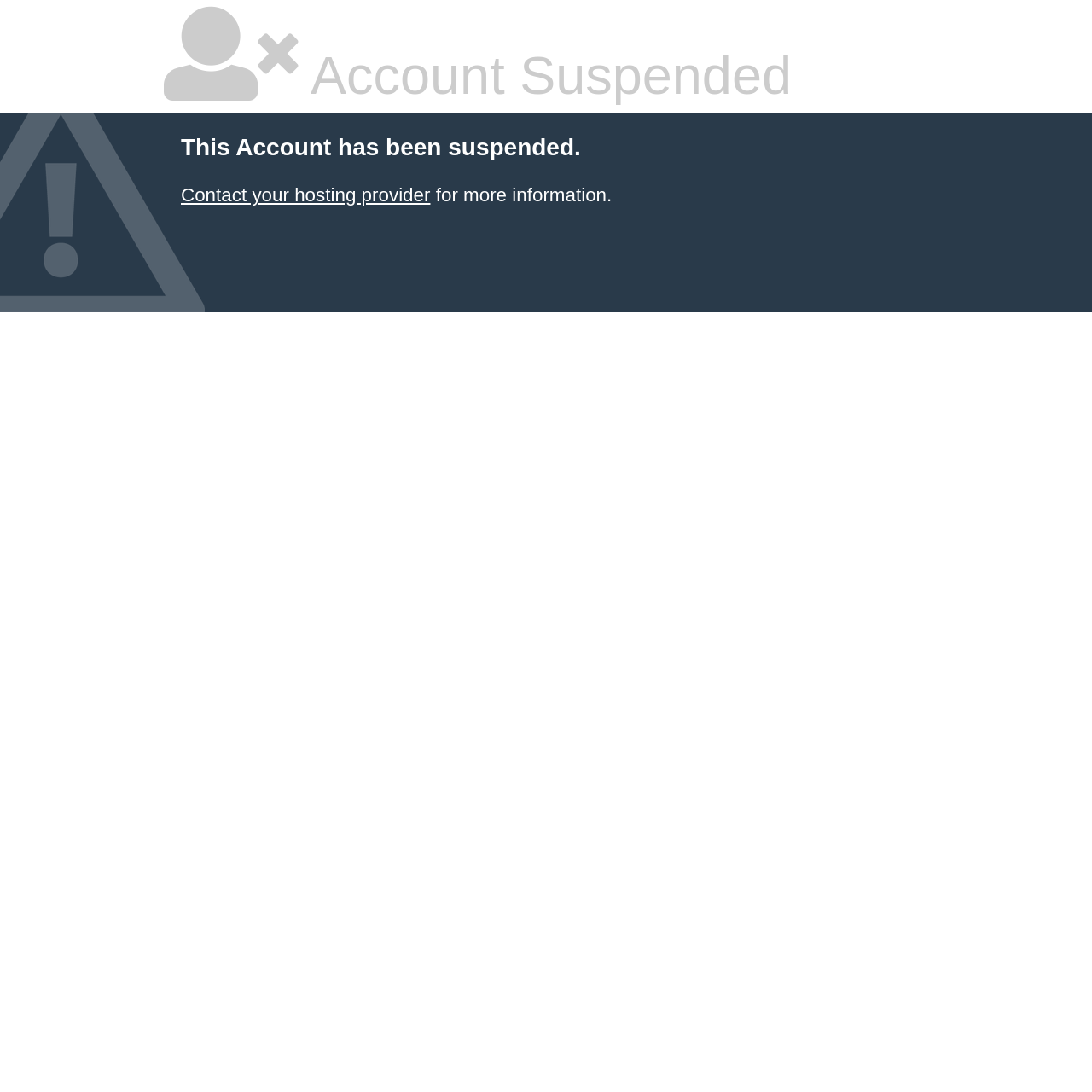Please find the bounding box for the UI element described by: "Contact your hosting provider".

[0.166, 0.169, 0.394, 0.188]